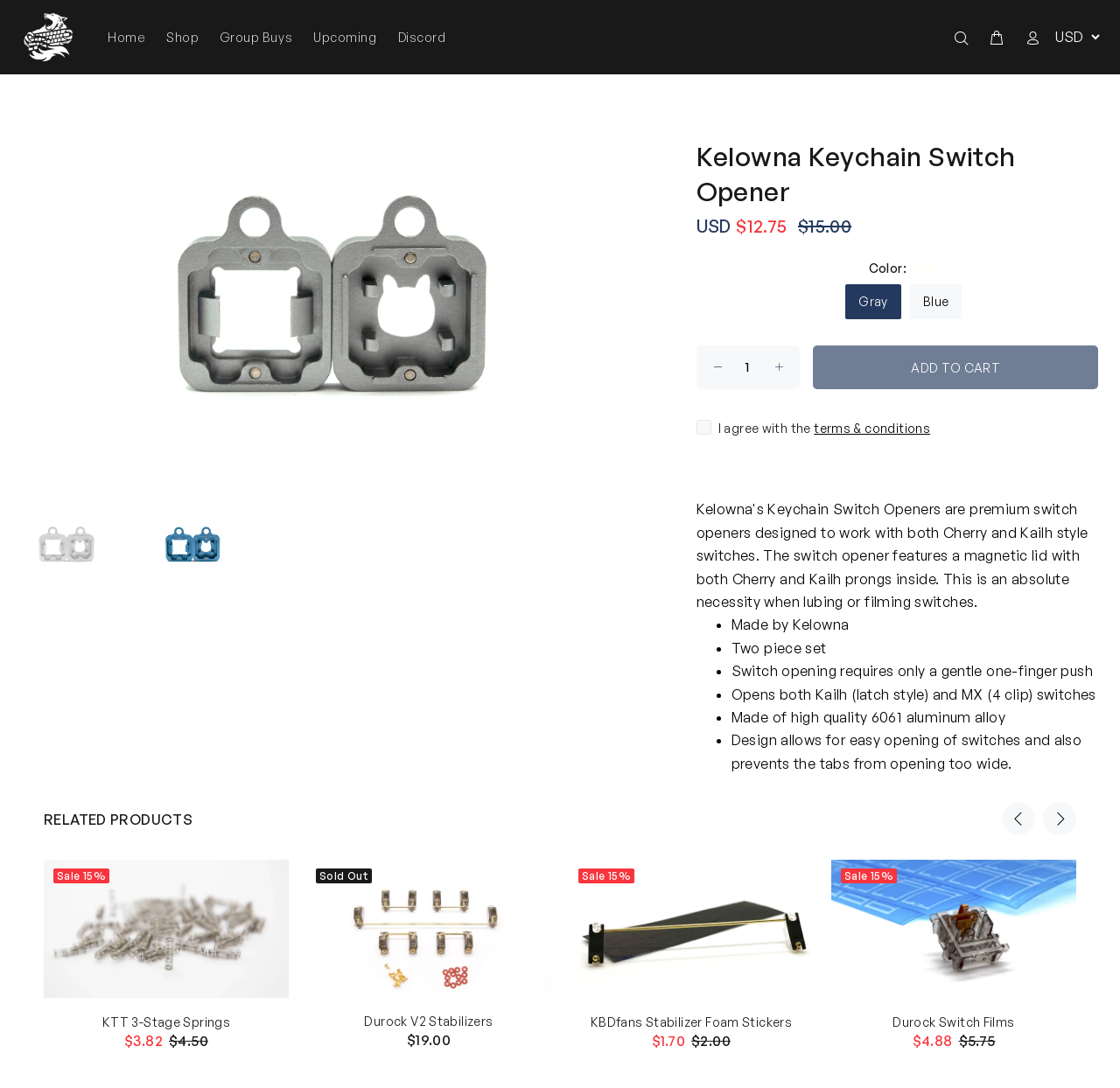Describe every aspect of the webpage comprehensively.

The webpage is about Kelowna's Keychain Switch Opener, a premium switch opener designed to work with both Cherry and Kailh style switches. At the top of the page, there is a navigation menu with links to "Home", "Shop", "Group Buys", "Upcoming", and "Discord". On the right side of the navigation menu, there are three buttons with icons. Below the navigation menu, there is a large image of the Kelowna Keychain Switch Opener.

To the right of the image, there is a section with a heading "Kelowna Keychain Switch Opener" and some text describing the product. Below this section, there are three options to select the color of the switch opener: Gray, Blue, and a textbox to enter a custom color. There is also an "ADD TO CART" button.

Further down the page, there is a section with a heading "RELATED PRODUCTS" and a list of three related products: KTT 3-Stage Springs, Durock V2 Stabilizers, and KBDfans Stabilizer Foam Stickers. Each product has an image, a link to the product page, and prices. There are also "Previous" and "Next" buttons to navigate through the list of related products.

Throughout the page, there are several bullet points listing the features of the Kelowna Keychain Switch Opener, including that it is made by Kelowna, is a two-piece set, and can open both Kailh and MX switches.